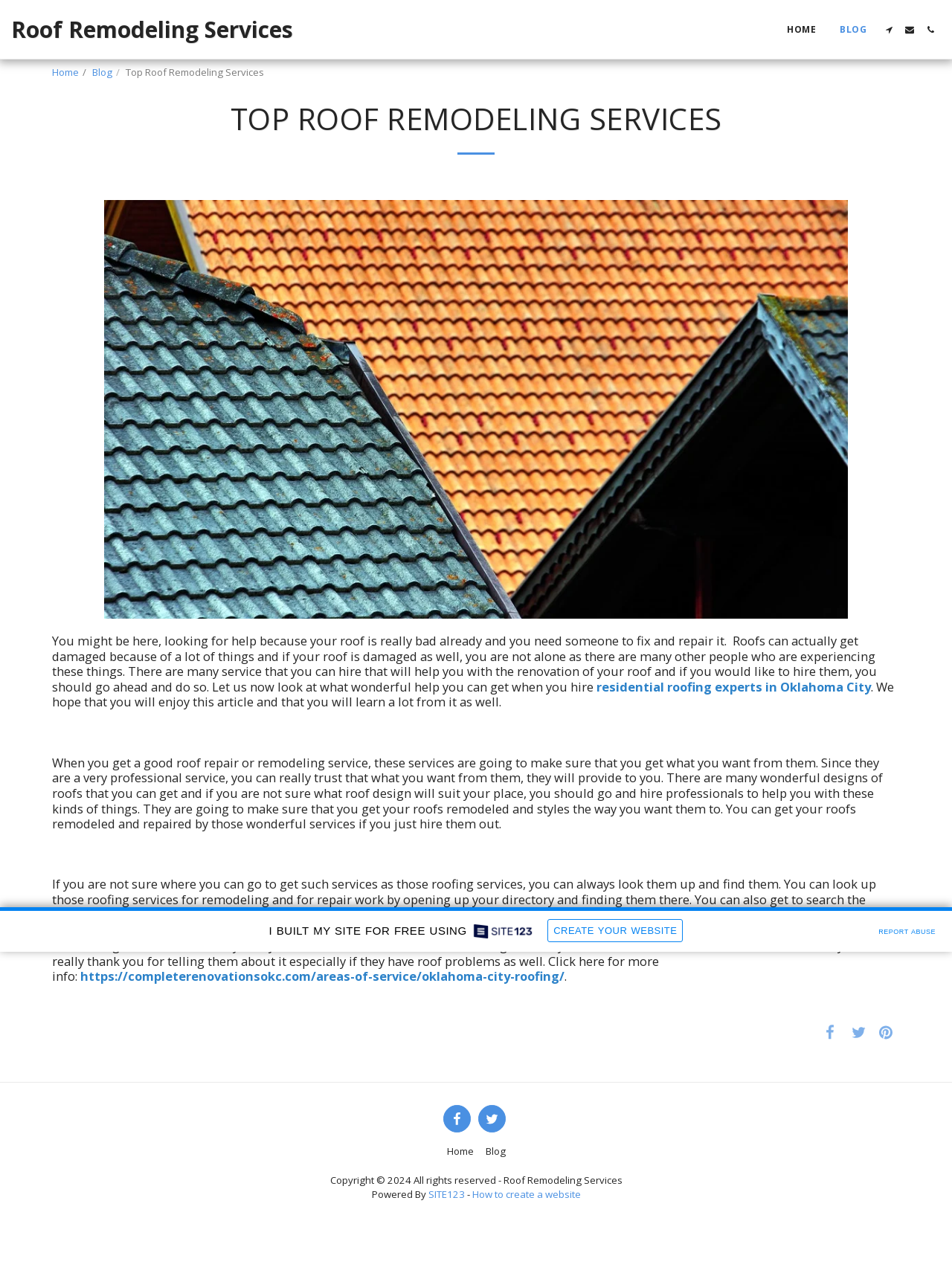Extract the main title from the webpage and generate its text.

TOP ROOF REMODELING SERVICES